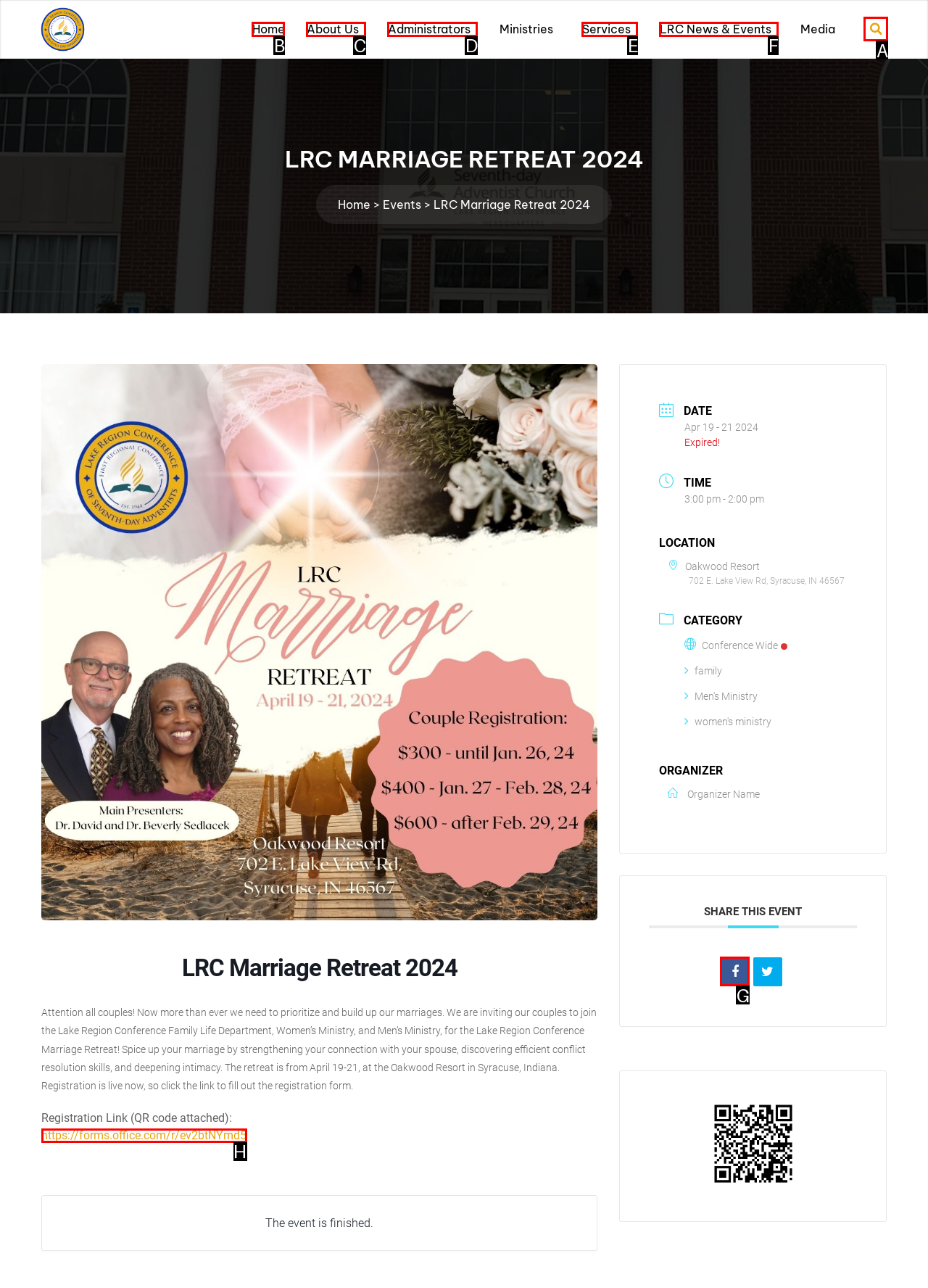From the options shown in the screenshot, tell me which lettered element I need to click to complete the task: Search for something.

A